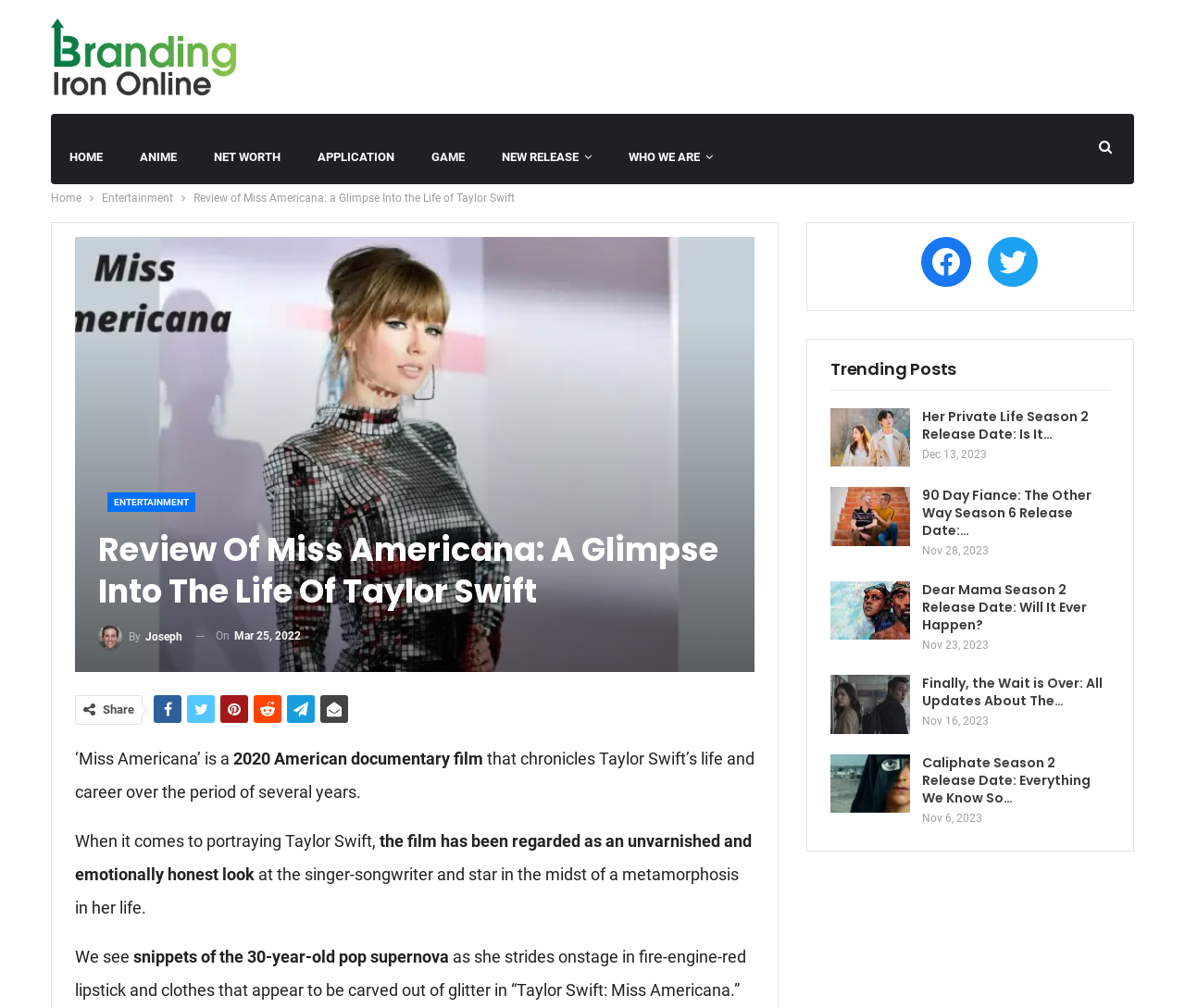Please determine the bounding box coordinates of the element to click in order to execute the following instruction: "Click on the 'Share' link". The coordinates should be four float numbers between 0 and 1, specified as [left, top, right, bottom].

[0.087, 0.697, 0.113, 0.711]